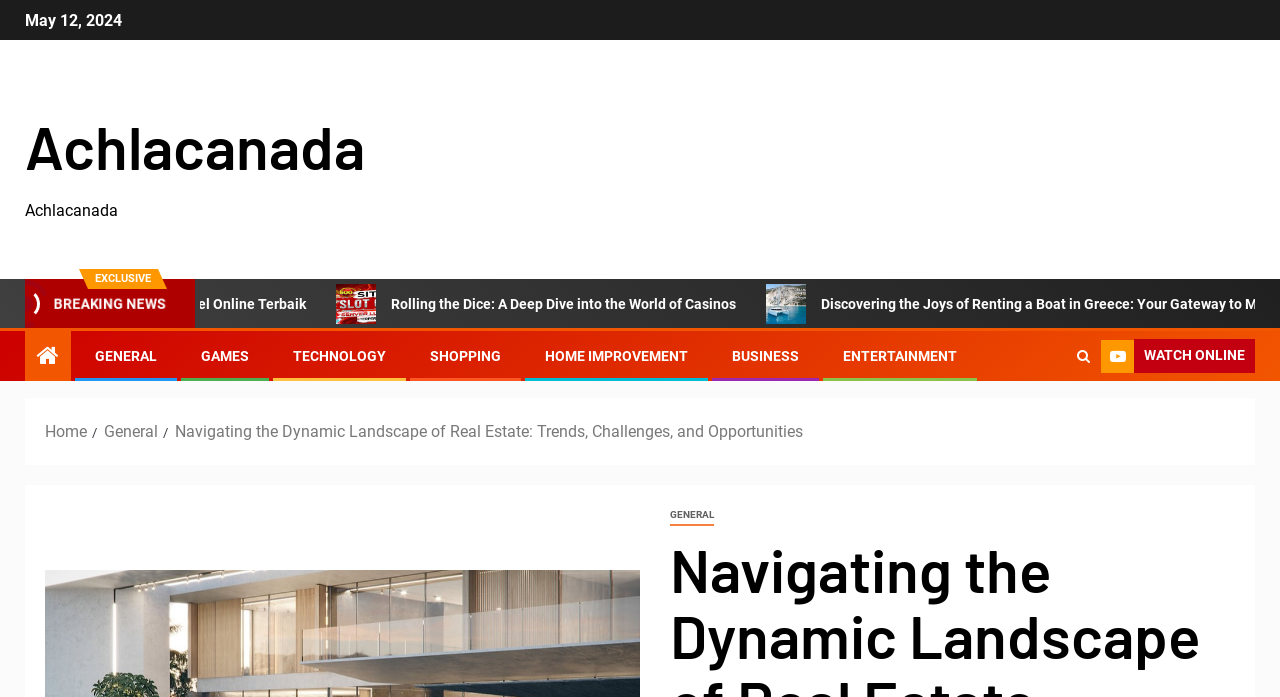Utilize the details in the image to give a detailed response to the question: What is the date mentioned at the top?

I found the date 'May 12, 2024' at the top of the webpage, which is likely a publication or update date.